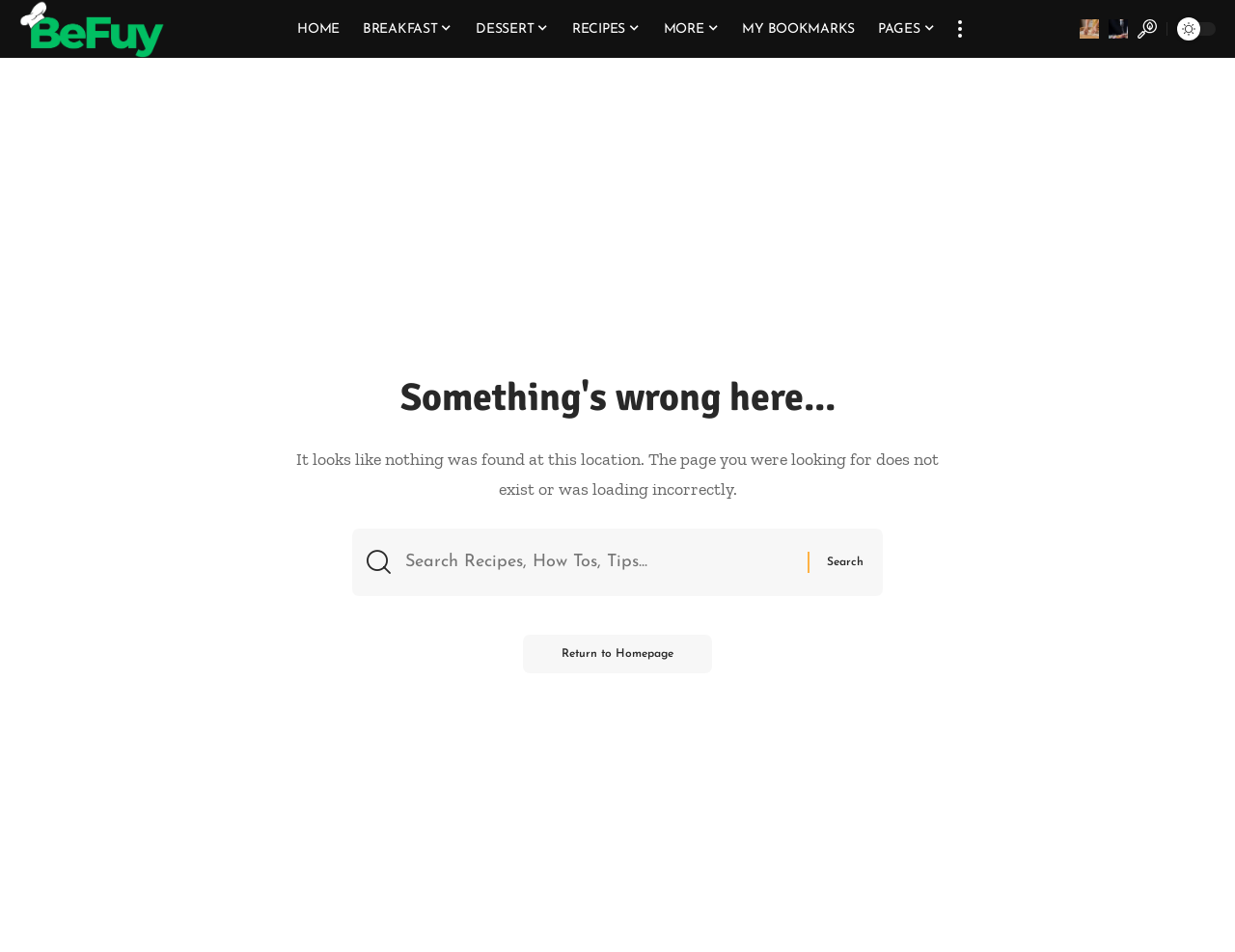Please specify the bounding box coordinates of the clickable region to carry out the following instruction: "go to homepage". The coordinates should be four float numbers between 0 and 1, in the format [left, top, right, bottom].

[0.231, 0.0, 0.284, 0.061]